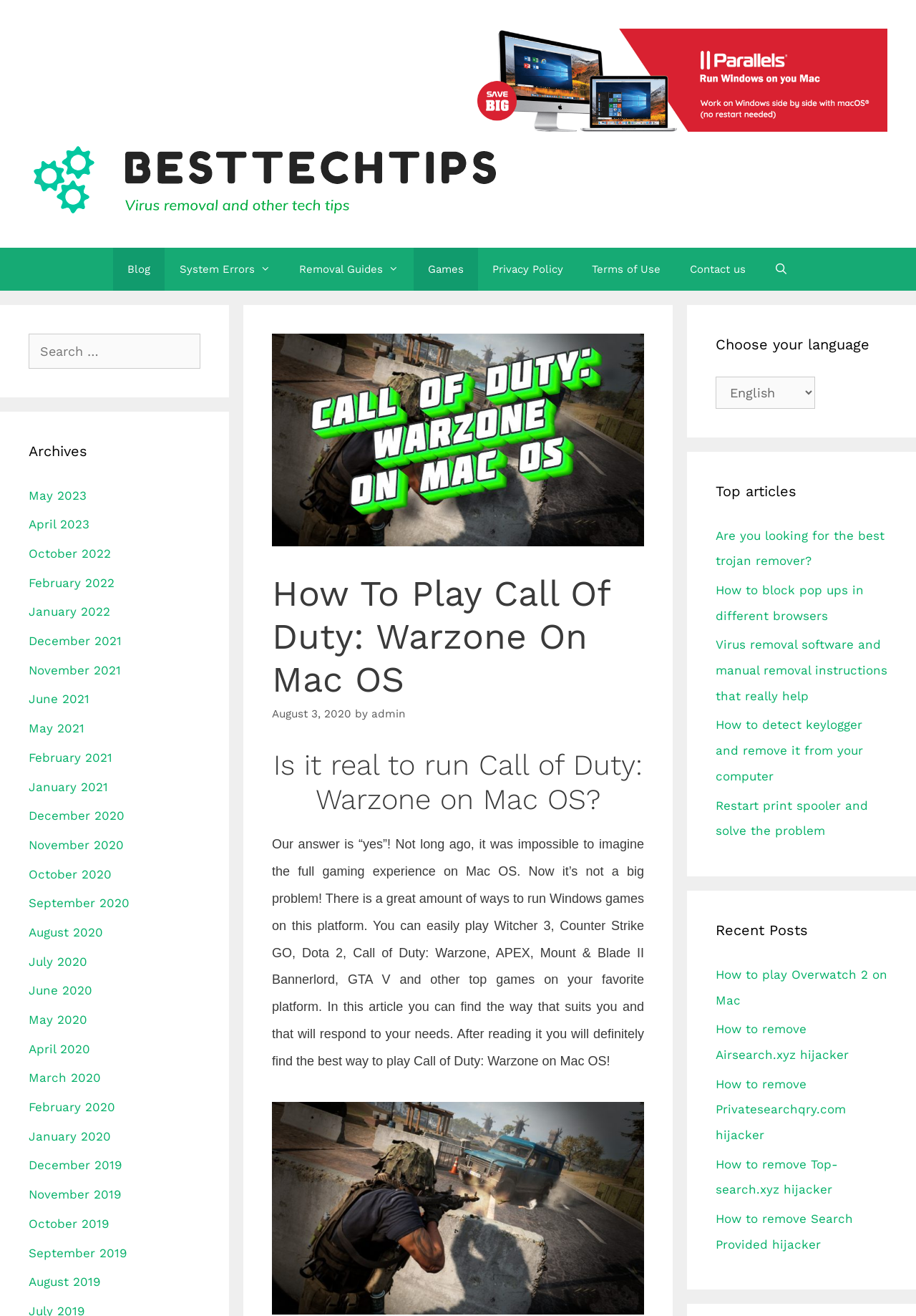Determine the bounding box coordinates of the UI element that matches the following description: "May 2023". The coordinates should be four float numbers between 0 and 1 in the format [left, top, right, bottom].

[0.031, 0.371, 0.095, 0.382]